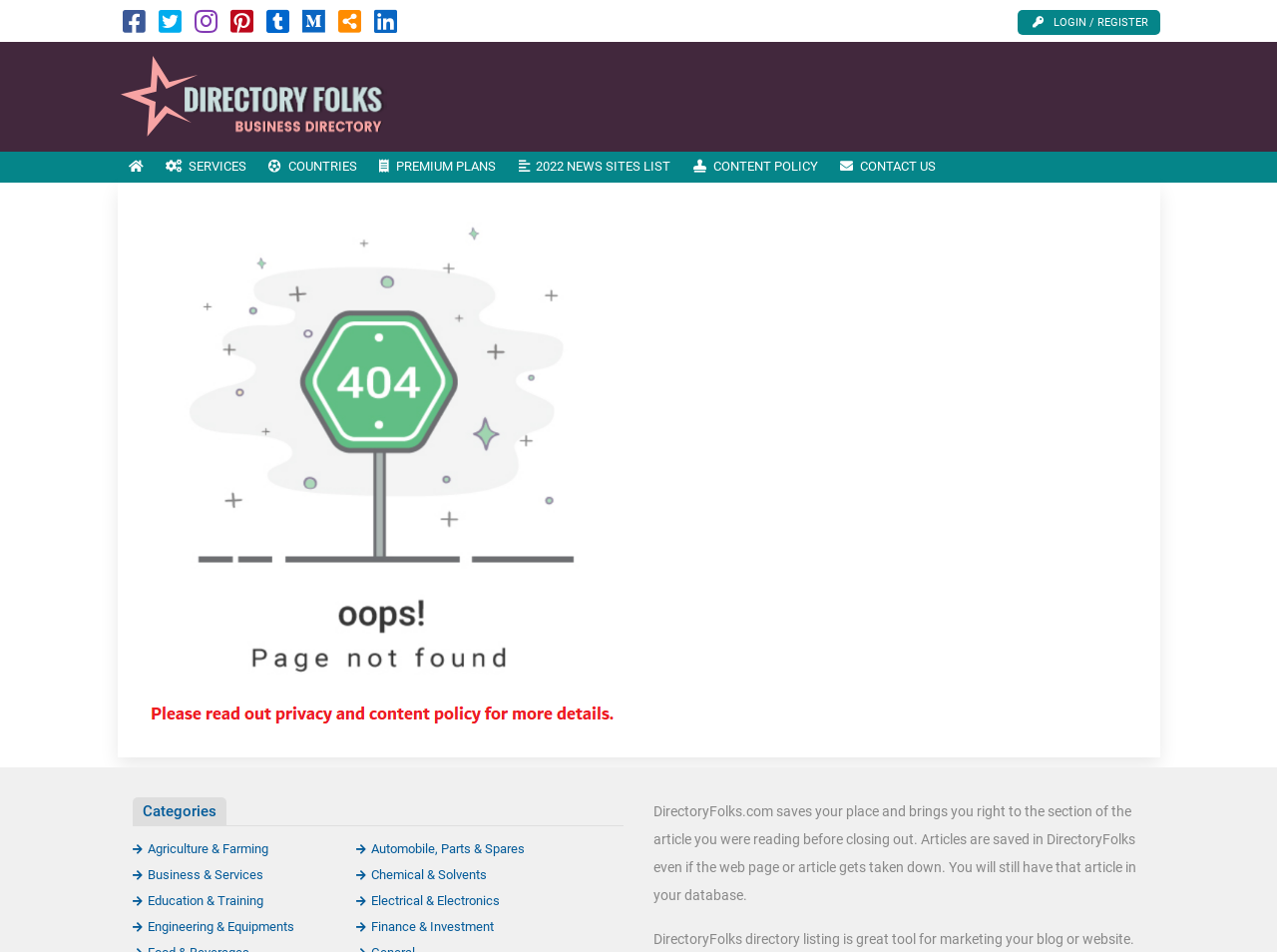Determine the bounding box coordinates of the clickable element to achieve the following action: 'View PREMIUM PLANS'. Provide the coordinates as four float values between 0 and 1, formatted as [left, top, right, bottom].

[0.288, 0.159, 0.397, 0.192]